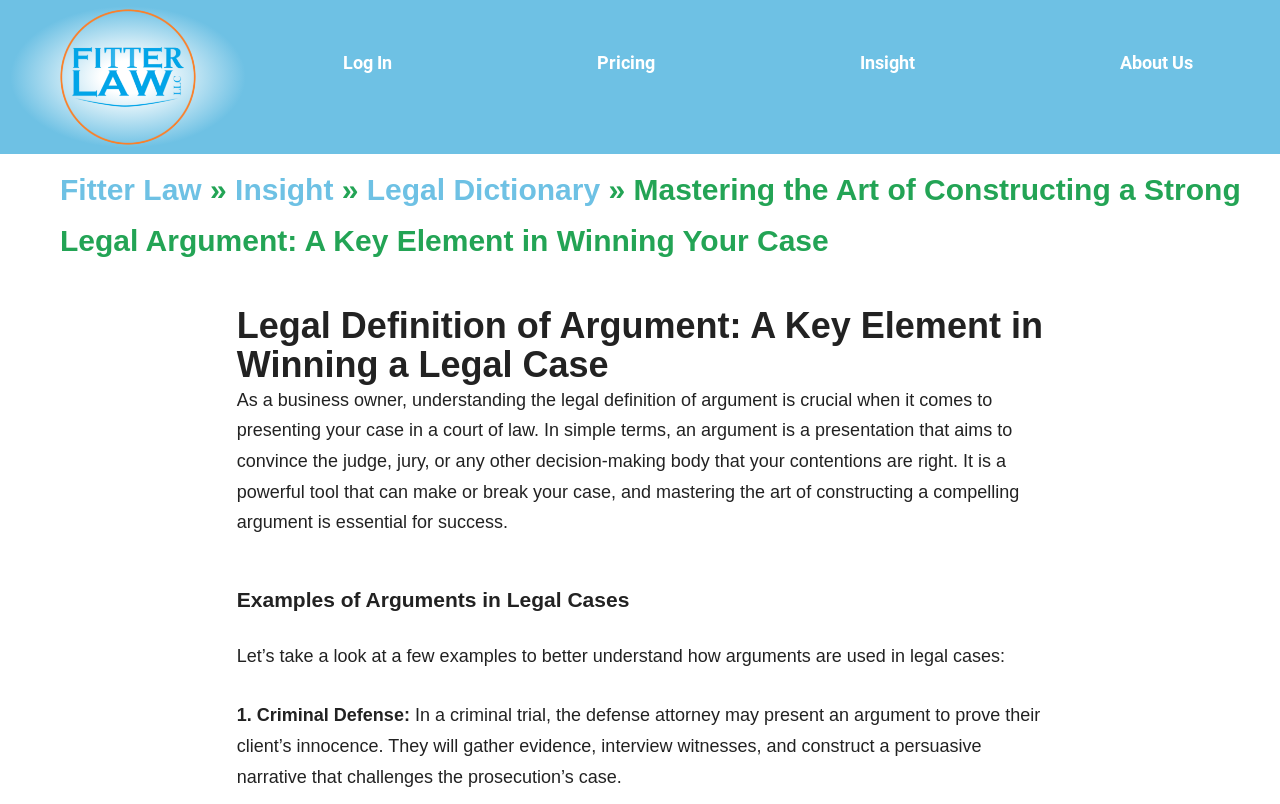What is an argument in a legal case?
Can you offer a detailed and complete answer to this question?

According to the webpage, an argument is a presentation that aims to convince the judge, jury, or any other decision-making body that your contentions are right. This is stated in the paragraph that explains the legal definition of argument.